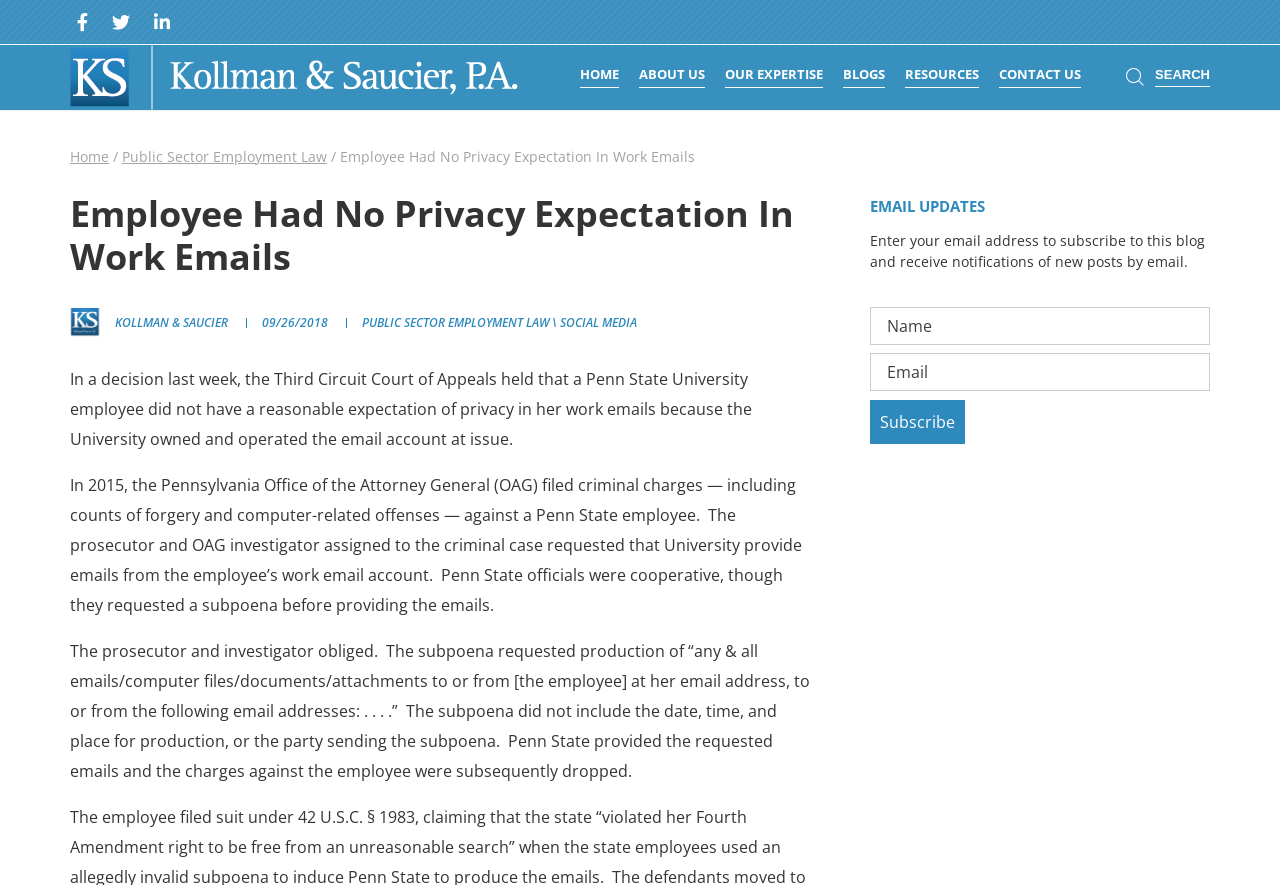Predict the bounding box coordinates of the UI element that matches this description: "About Us". The coordinates should be in the format [left, top, right, bottom] with each value between 0 and 1.

[0.499, 0.051, 0.551, 0.124]